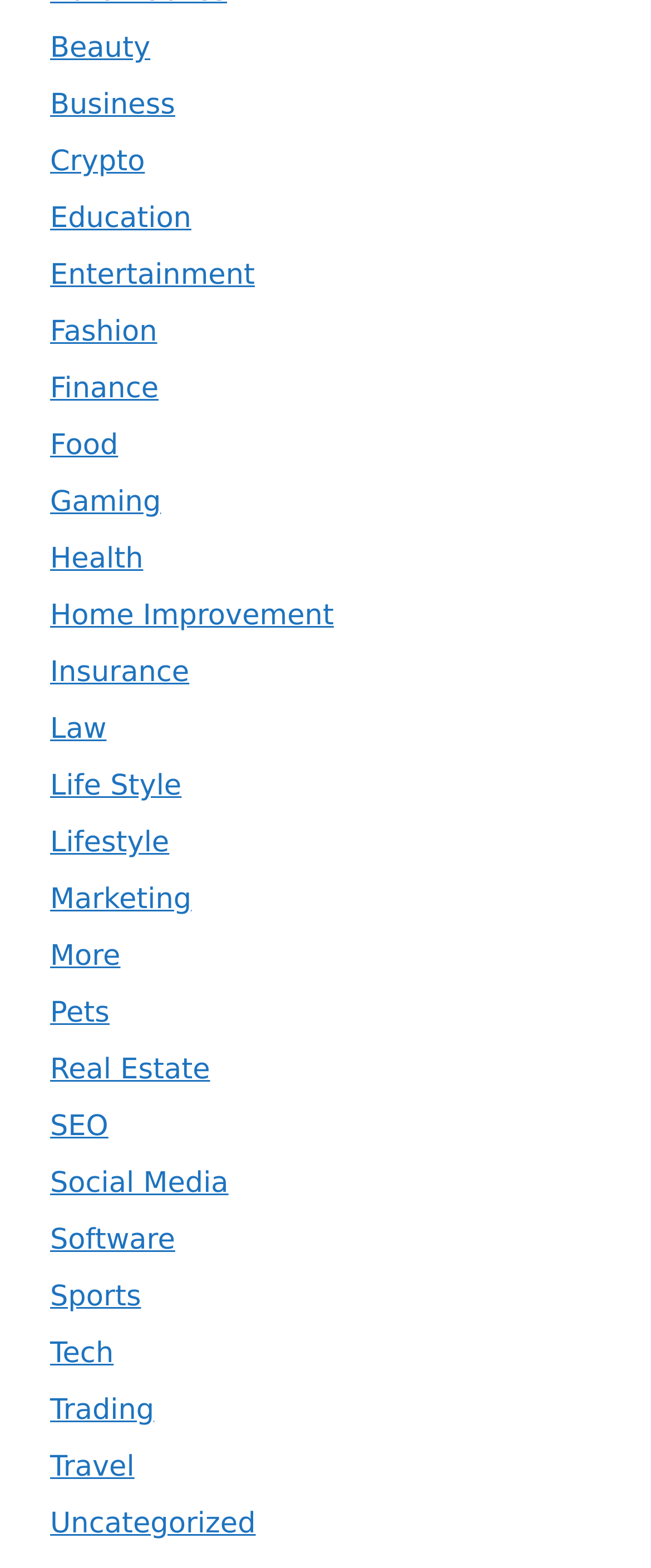What is the first category?
Please analyze the image and answer the question with as much detail as possible.

I looked at the first link element under the root element, and its OCR text is 'Beauty', which is the first category.